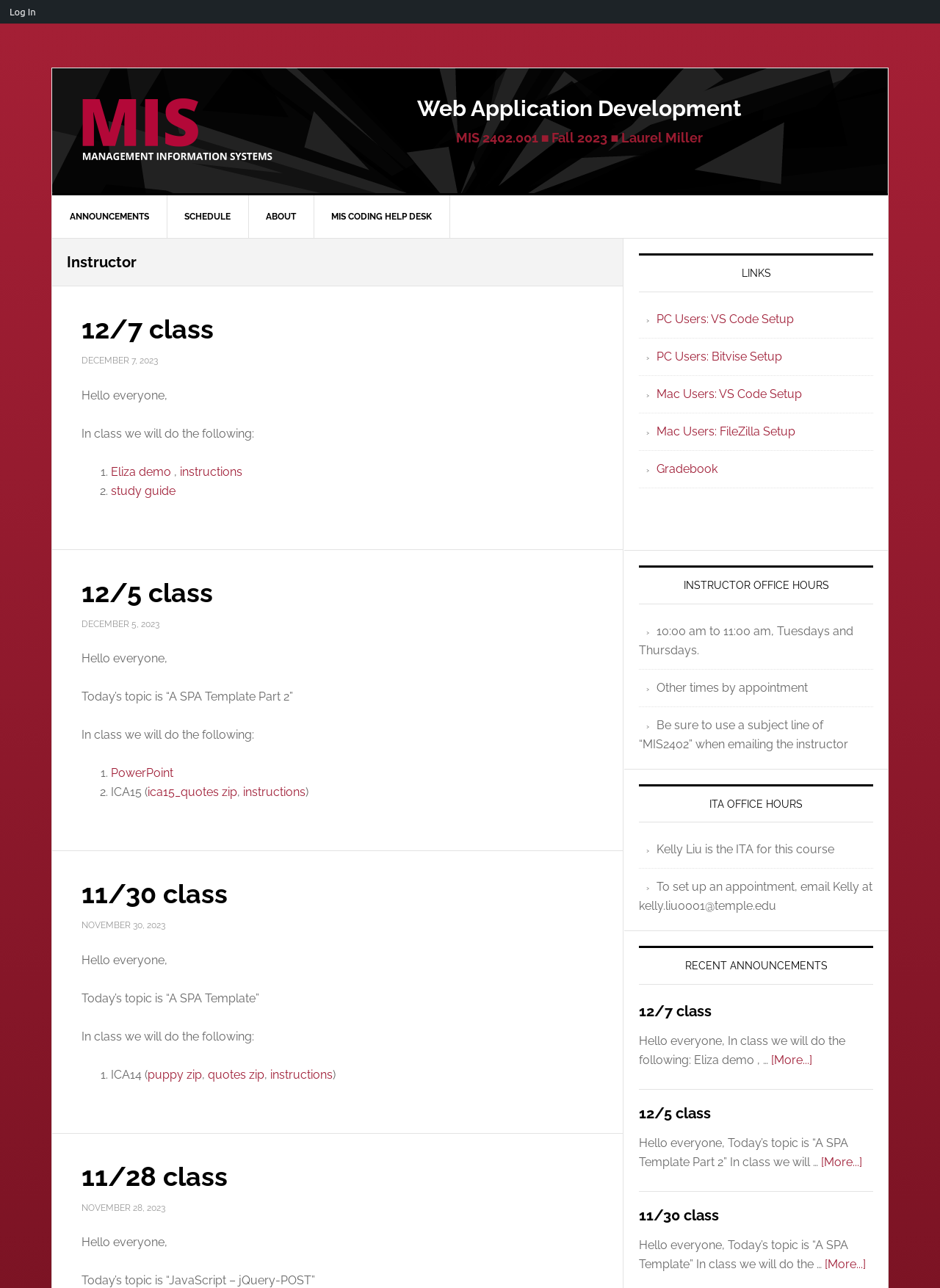Locate the bounding box coordinates of the area that needs to be clicked to fulfill the following instruction: "View the 'ANNOUNCEMENTS' page". The coordinates should be in the format of four float numbers between 0 and 1, namely [left, top, right, bottom].

[0.055, 0.152, 0.178, 0.185]